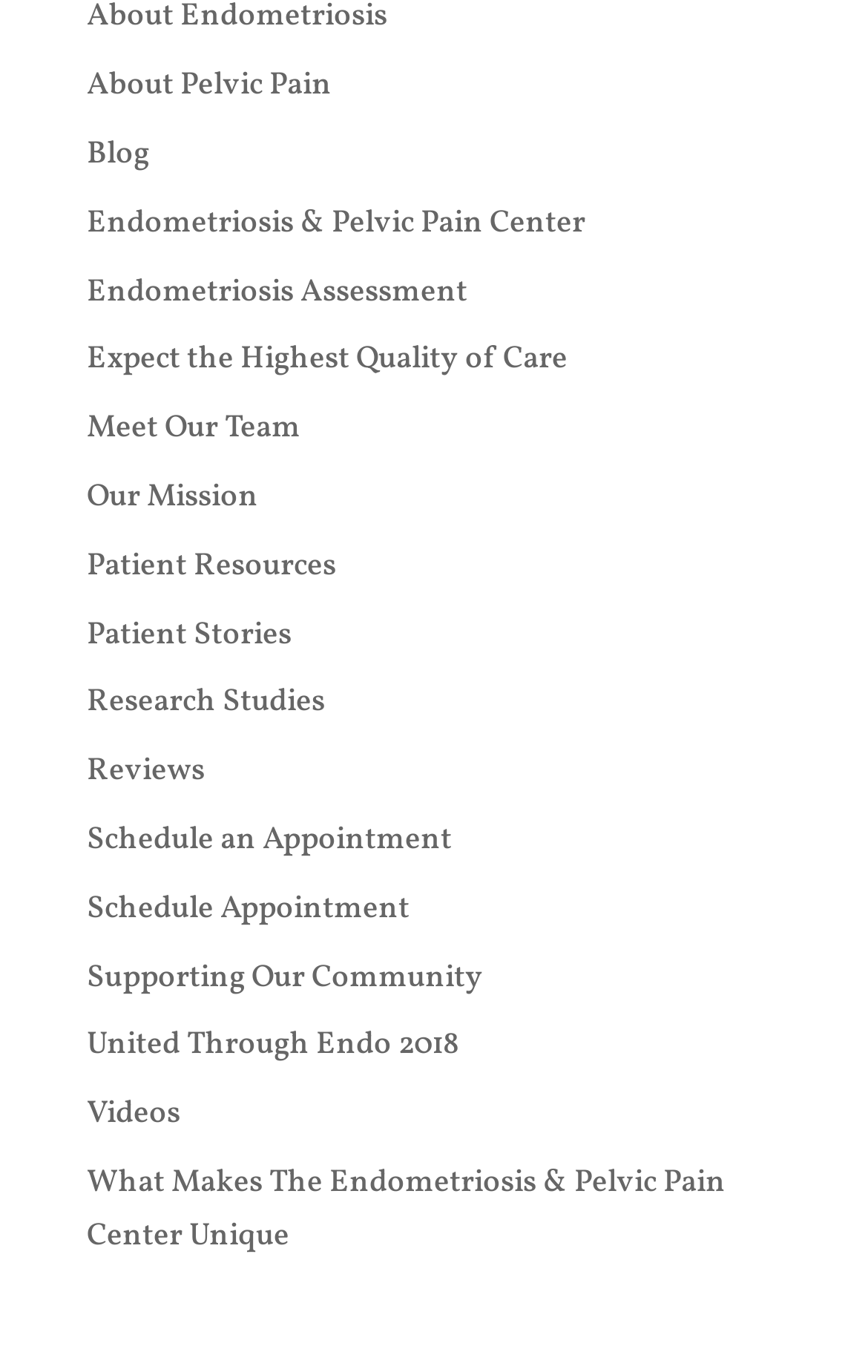Predict the bounding box coordinates for the UI element described as: "Reviews". The coordinates should be four float numbers between 0 and 1, presented as [left, top, right, bottom].

[0.1, 0.547, 0.236, 0.578]